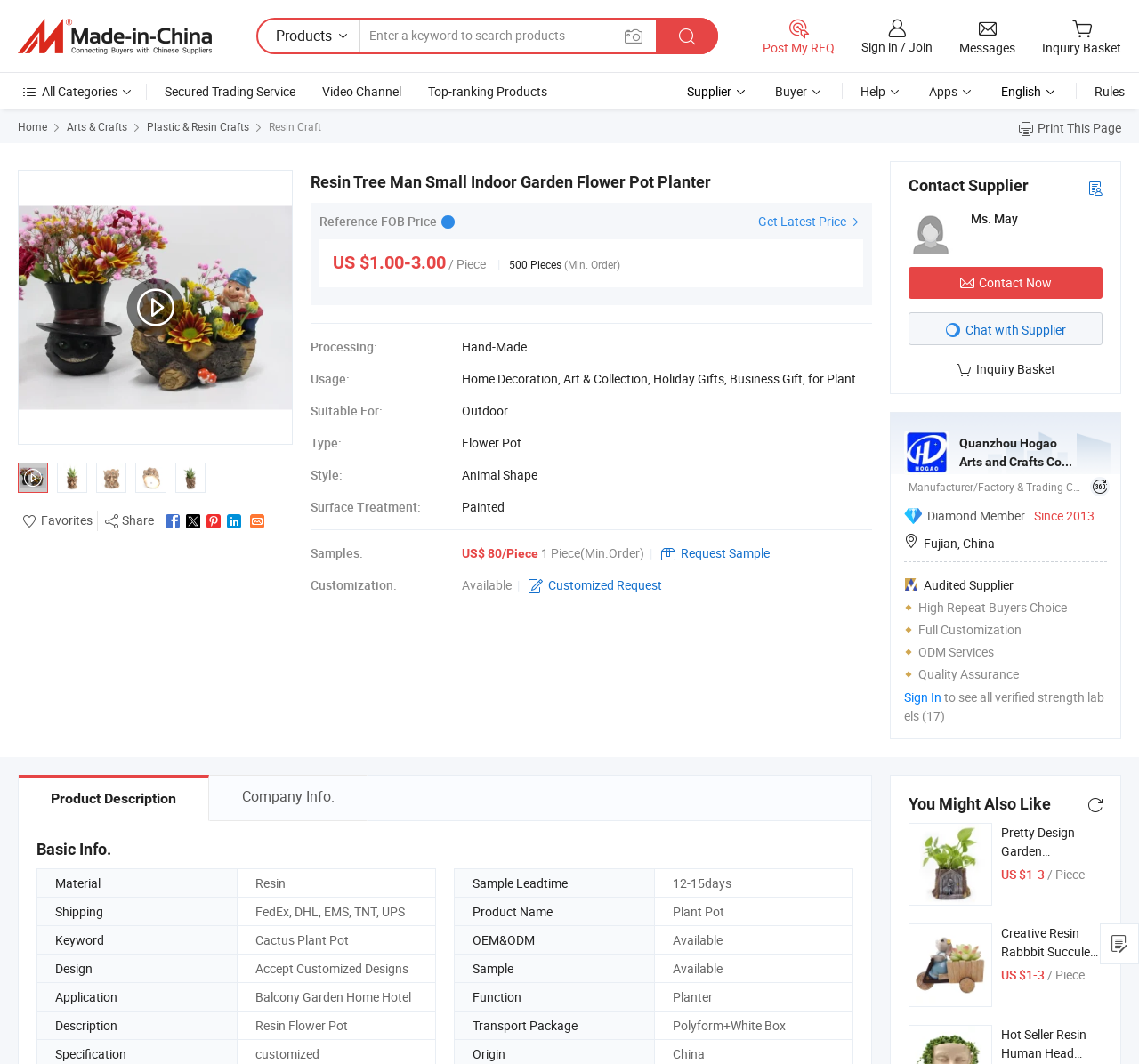Find the bounding box coordinates for the area that should be clicked to accomplish the instruction: "Click on the 'Home Decorating with Interesting Tips' link".

None